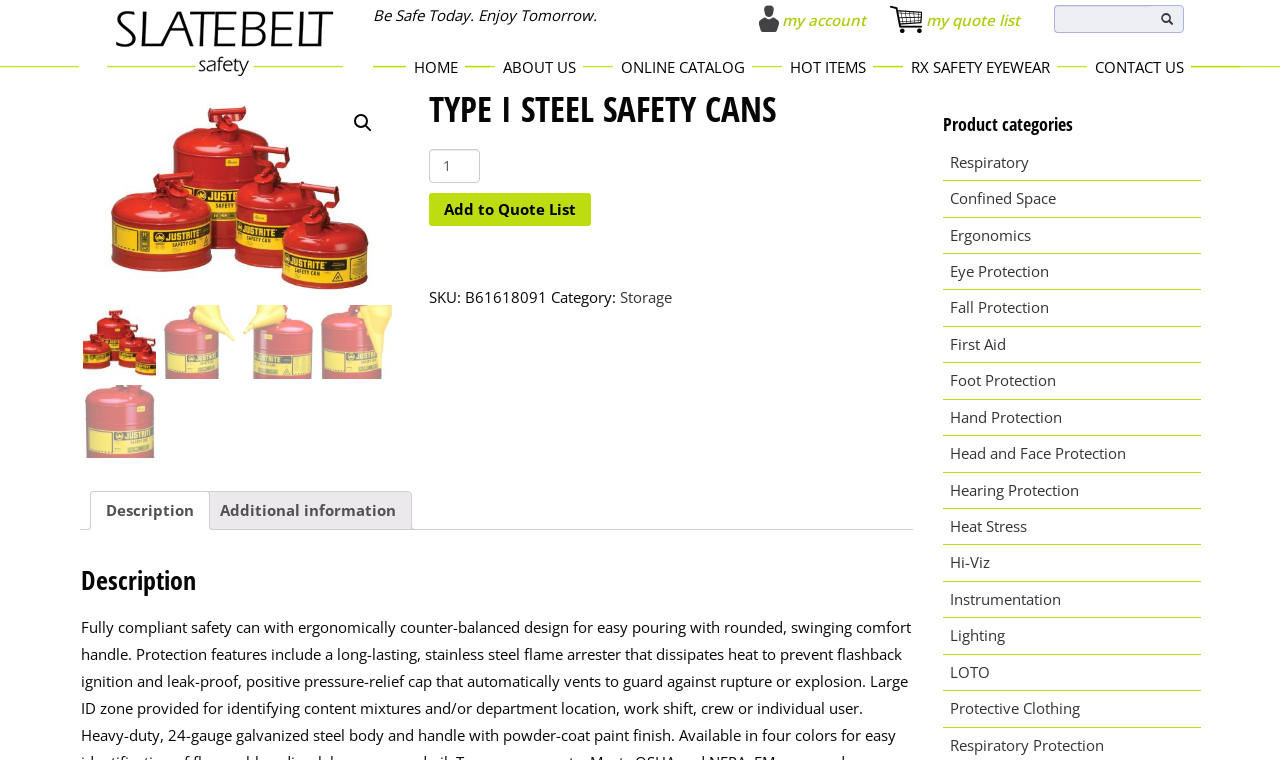Identify the bounding box coordinates necessary to click and complete the given instruction: "Add to quote list".

[0.336, 0.253, 0.462, 0.297]